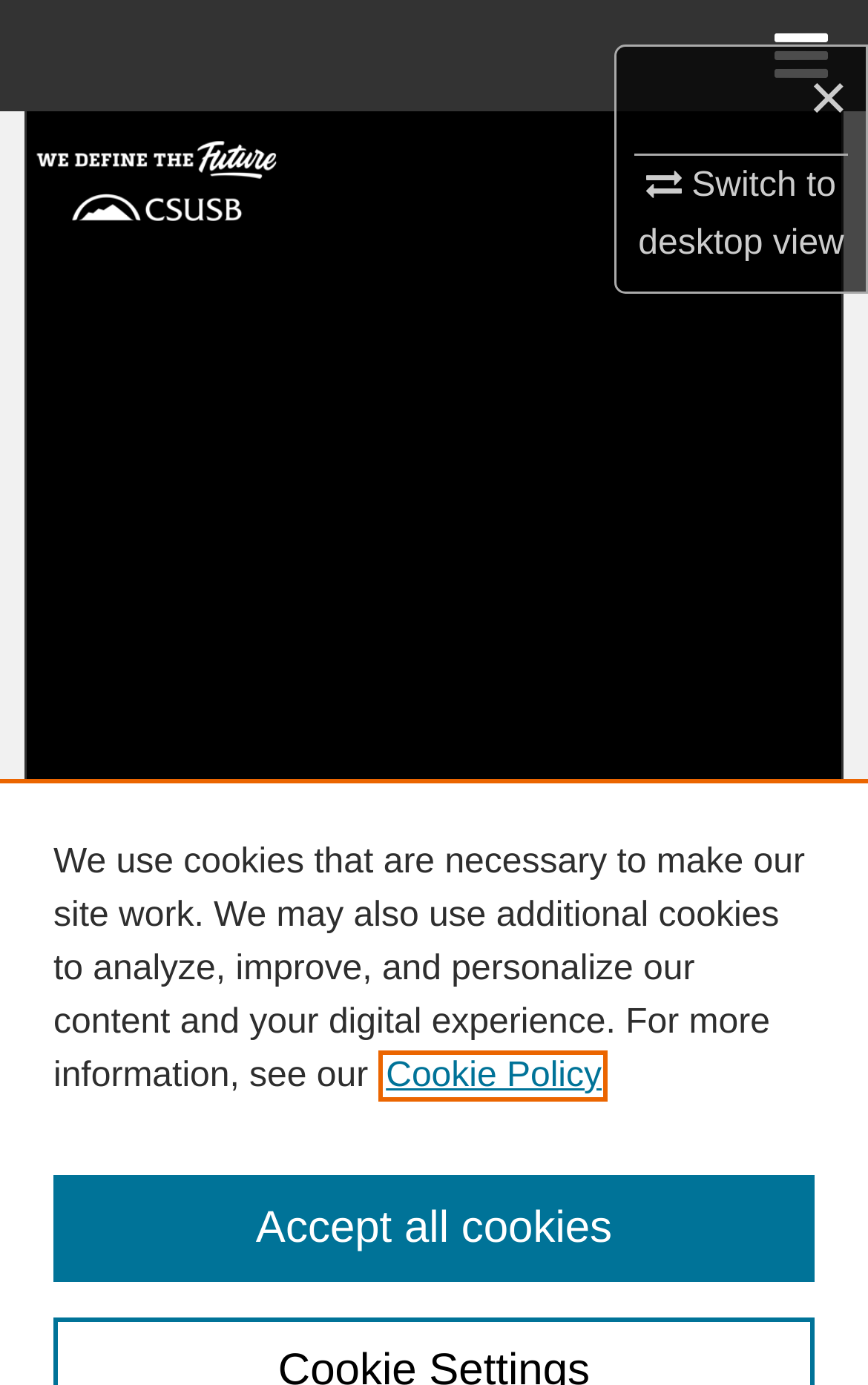Using the given description, provide the bounding box coordinates formatted as (top-left x, top-left y, bottom-right x, bottom-right y), with all values being floating point numbers between 0 and 1. Description: Switch to desktopmobile view

[0.735, 0.115, 0.972, 0.19]